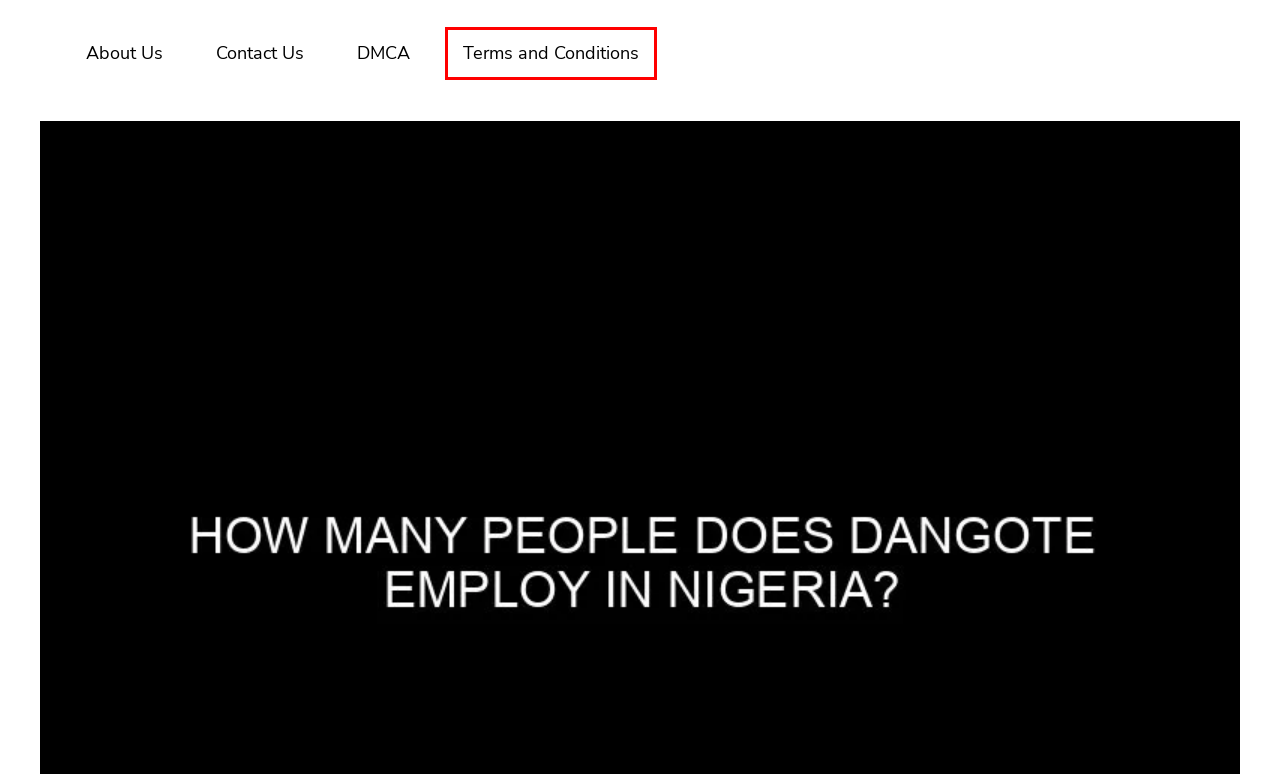You have received a screenshot of a webpage with a red bounding box indicating a UI element. Please determine the most fitting webpage description that matches the new webpage after clicking on the indicated element. The choices are:
A. Contact Us - Gov And Business Journal
B. About Us - Gov And Business Journal
C. Do the Guinness Family Still Own Guinness? - Gov And Business Journal
D. GLO - Gov And Business Journal
E. Dangote Group - Gov And Business Journal
F. How Much is a Dangote Truck? - Gov And Business Journal
G. Terms and Conditions - Gov And Business Journal
H. Who is the Richest Among Dangote? - Gov And Business Journal

G